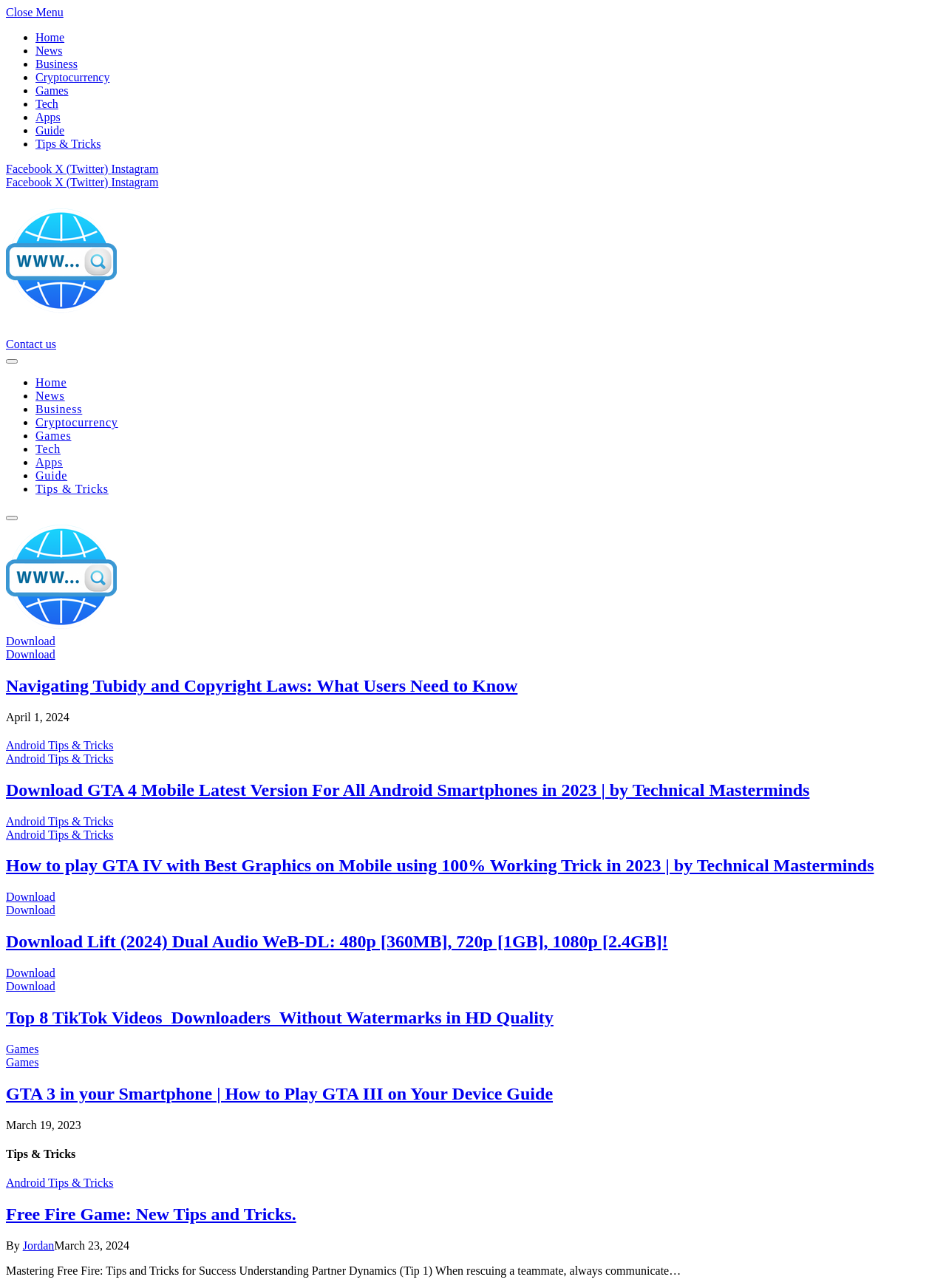Can you find the bounding box coordinates for the element that needs to be clicked to execute this instruction: "View 'About us'"? The coordinates should be given as four float numbers between 0 and 1, i.e., [left, top, right, bottom].

None